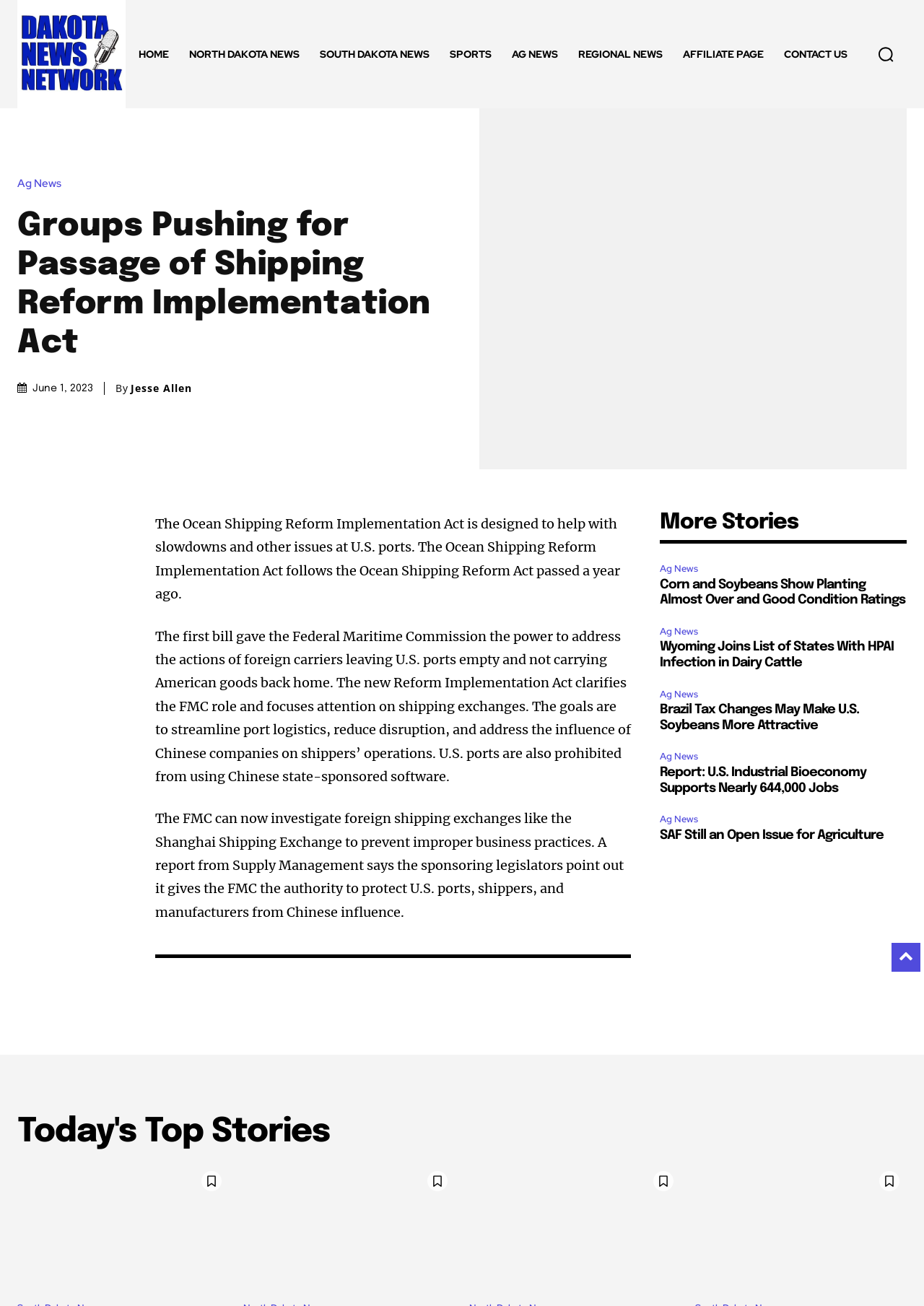Find the bounding box coordinates for the element that must be clicked to complete the instruction: "Read the article by Jesse Allen". The coordinates should be four float numbers between 0 and 1, indicated as [left, top, right, bottom].

[0.141, 0.293, 0.208, 0.303]